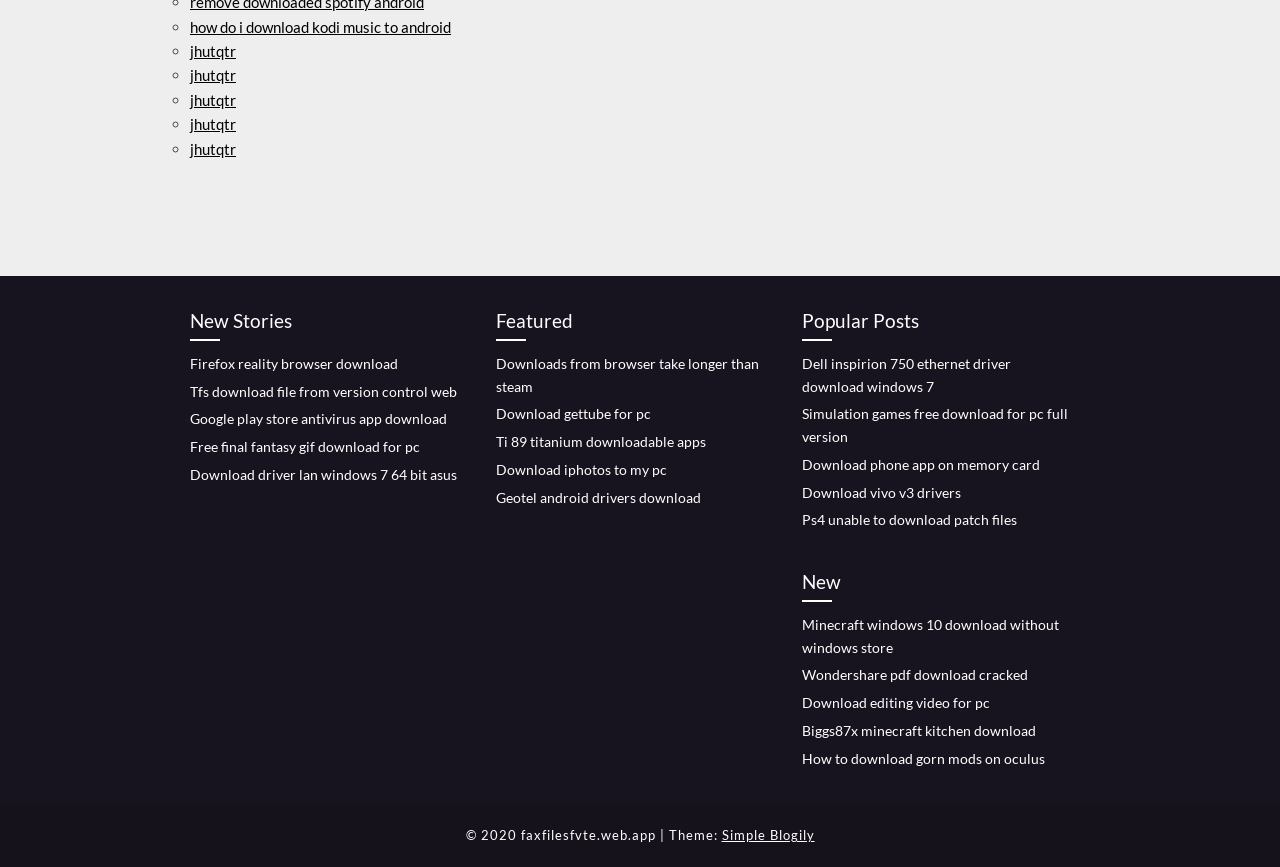Specify the bounding box coordinates of the area to click in order to follow the given instruction: "Click on 'Download driver lan windows 7 64 bit asus'."

[0.148, 0.537, 0.357, 0.557]